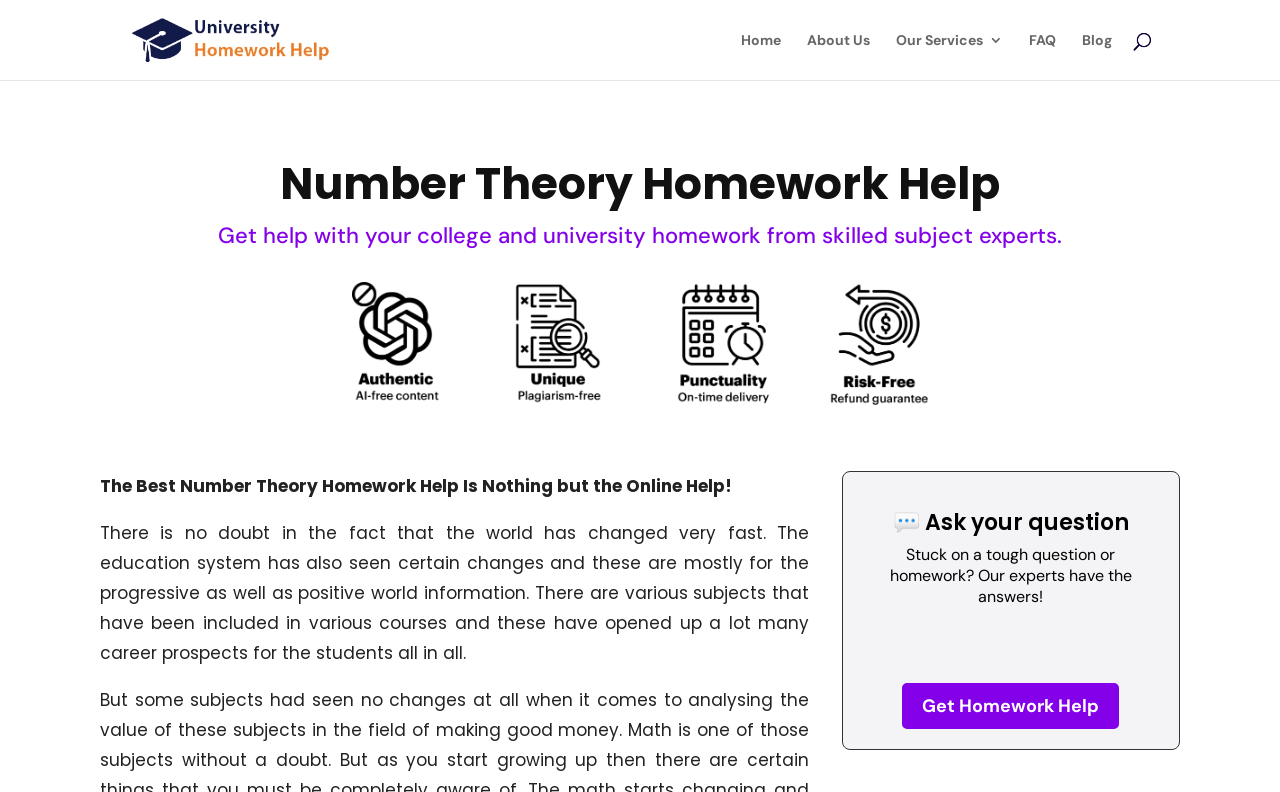Identify the bounding box of the UI component described as: "Get Homework Help".

[0.705, 0.863, 0.874, 0.92]